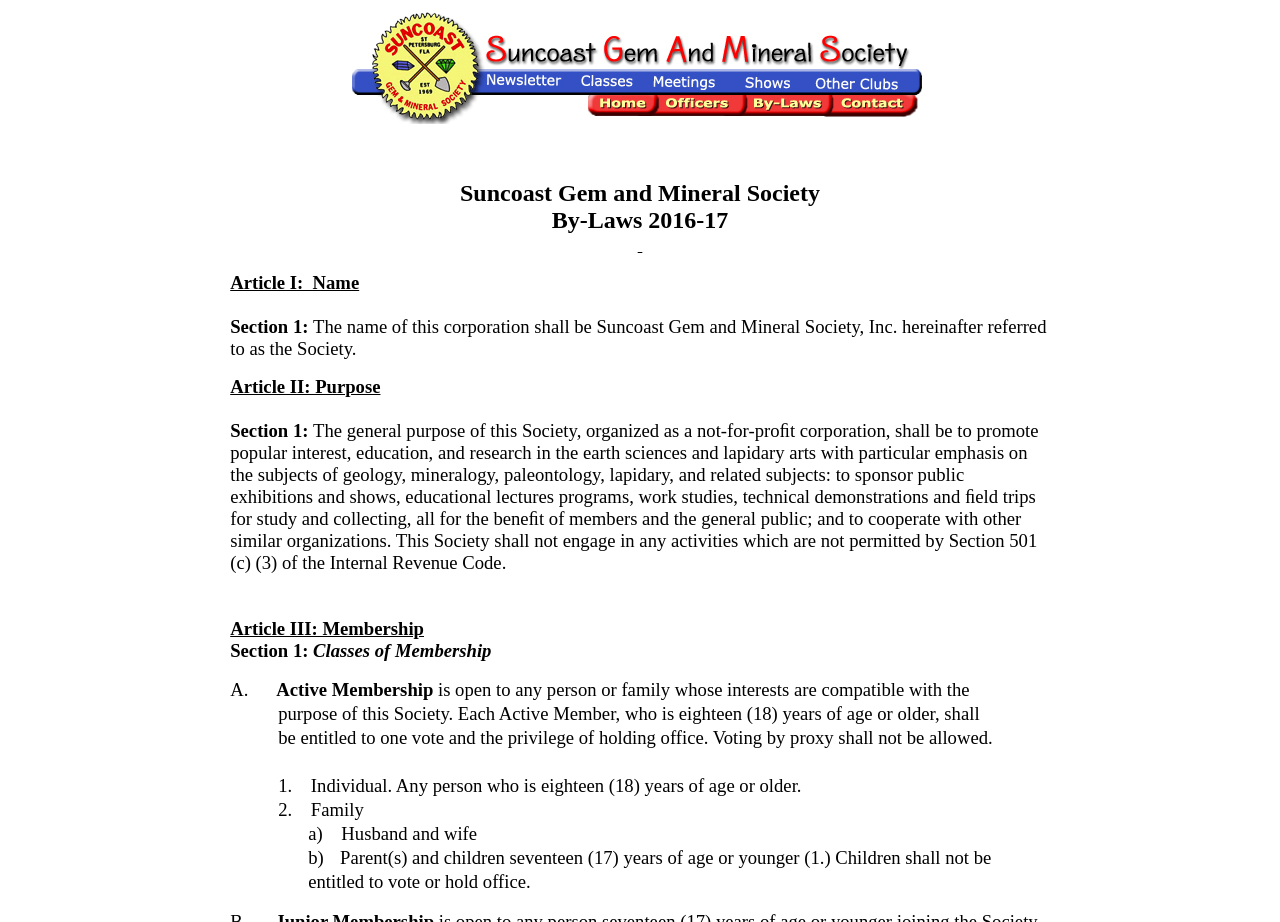Can you look at the image and give a comprehensive answer to the question:
What is the age requirement for Active Membership?

I read the text in Article III, Section 1, and found that Active Membership is open to any person or family whose interests are compatible with the purpose of this Society, and each Active Member, who is eighteen (18) years of age or older, shall be entitled to one vote and the privilege of holding office.